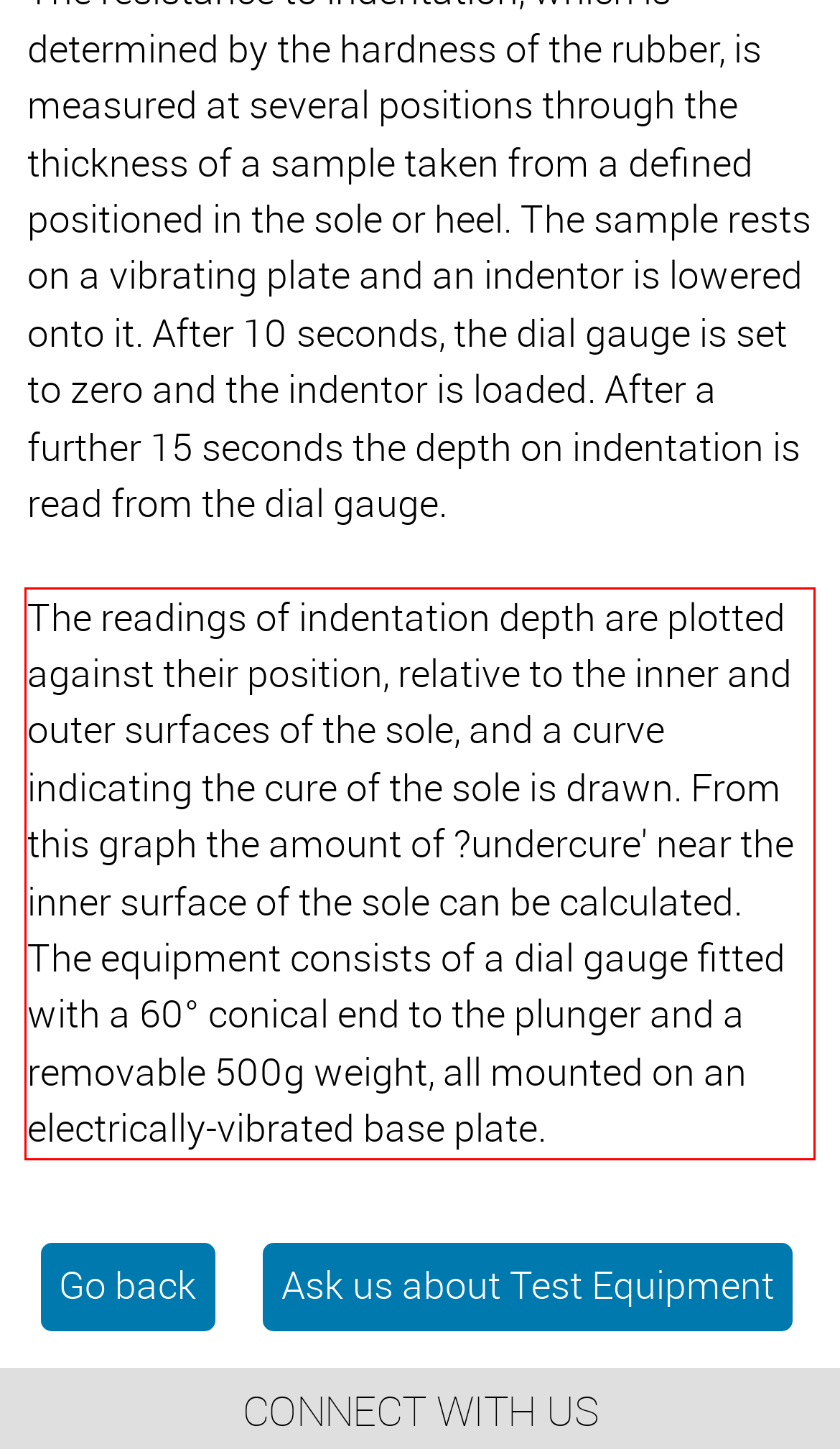You are provided with a screenshot of a webpage that includes a UI element enclosed in a red rectangle. Extract the text content inside this red rectangle.

The readings of indentation depth are plotted against their position, relative to the inner and outer surfaces of the sole, and a curve indicating the cure of the sole is drawn. From this graph the amount of ?undercure' near the inner surface of the sole can be calculated. The equipment consists of a dial gauge fitted with a 60° conical end to the plunger and a removable 500g weight, all mounted on an electrically-vibrated base plate.